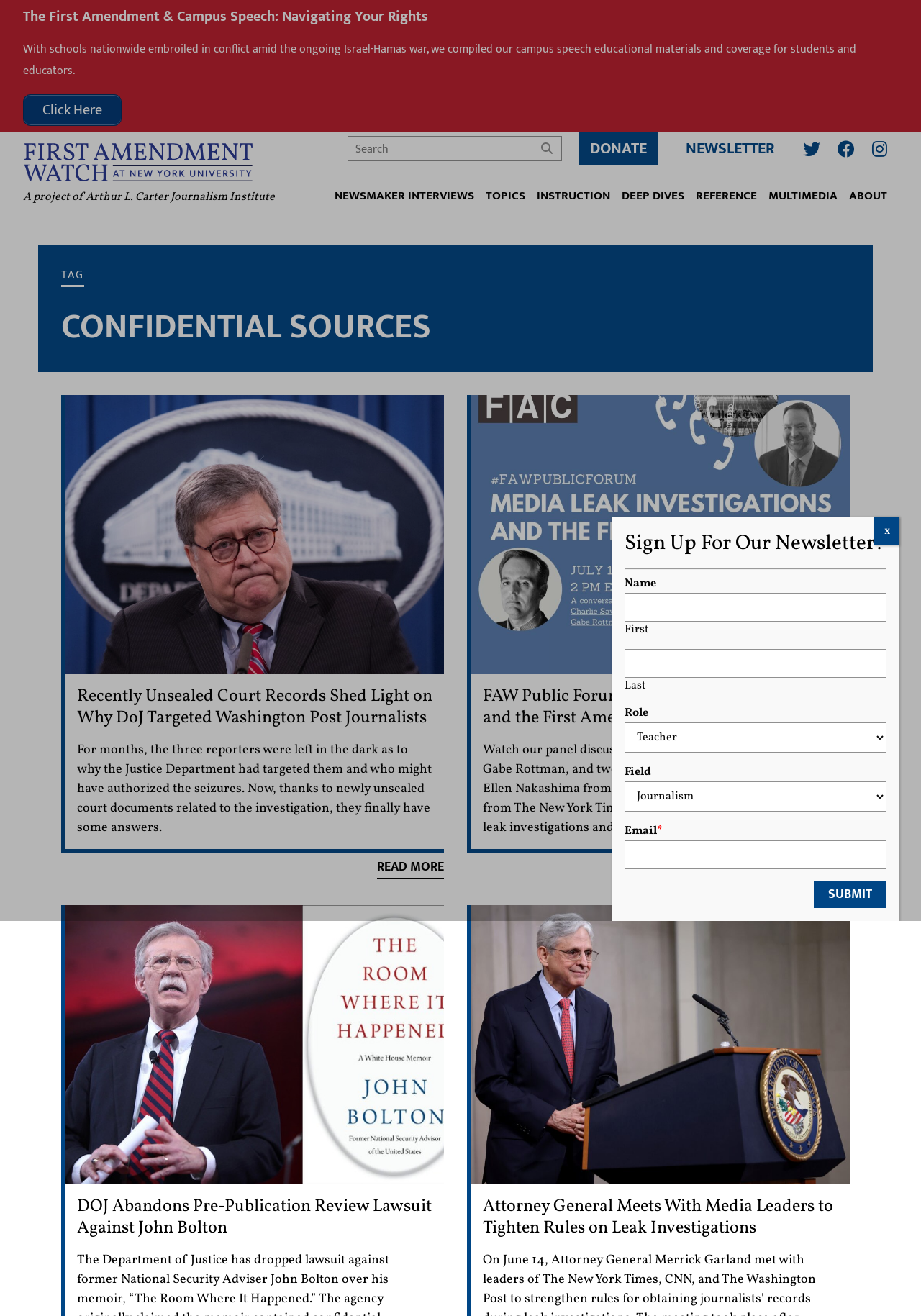Pinpoint the bounding box coordinates of the clickable area needed to execute the instruction: "Search for something". The coordinates should be specified as four float numbers between 0 and 1, i.e., [left, top, right, bottom].

[0.386, 0.106, 0.583, 0.121]